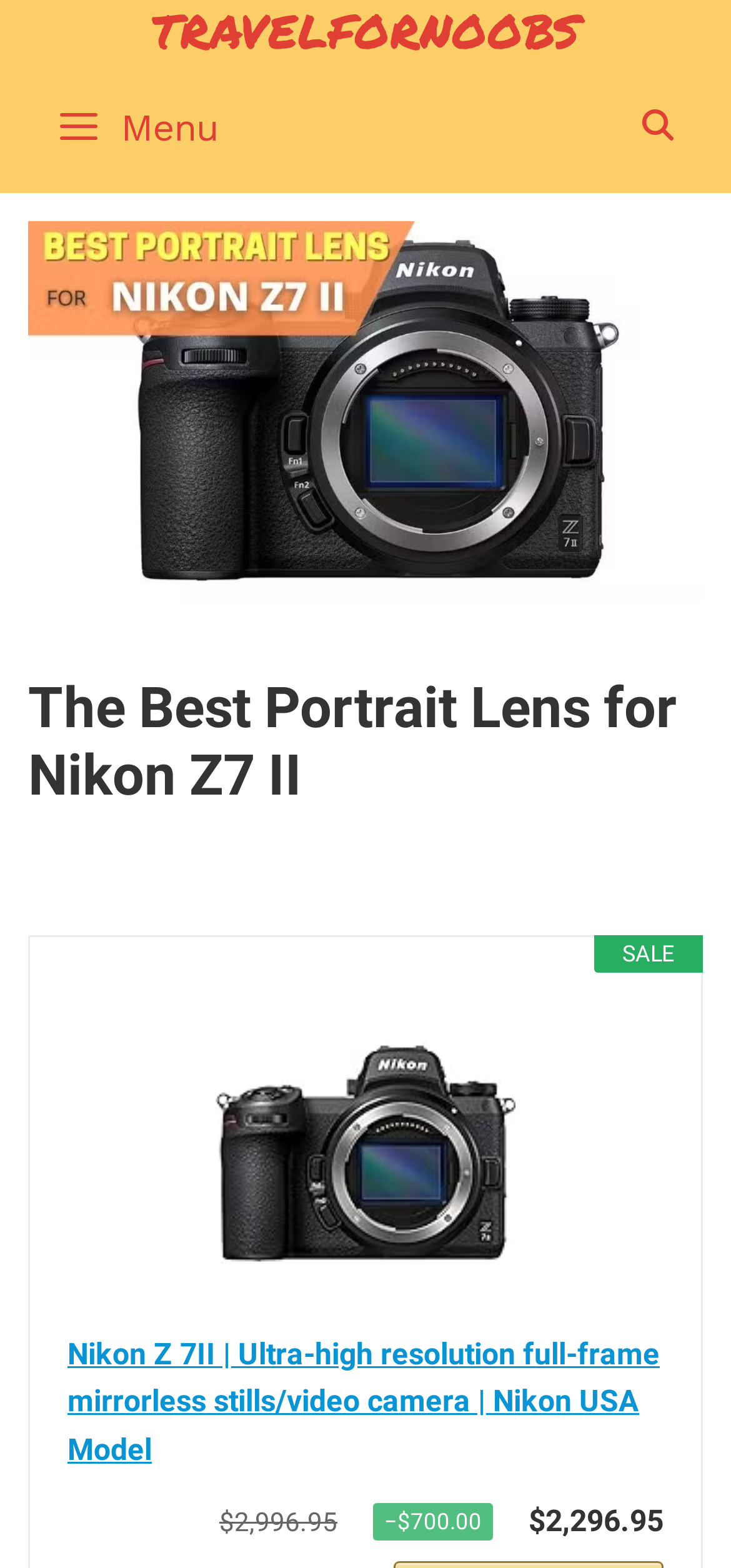What is the discount amount mentioned on the webpage?
Respond to the question with a well-detailed and thorough answer.

I found the answer by looking at the StaticText element '-$700.00' which is a discount amount mentioned on the webpage.